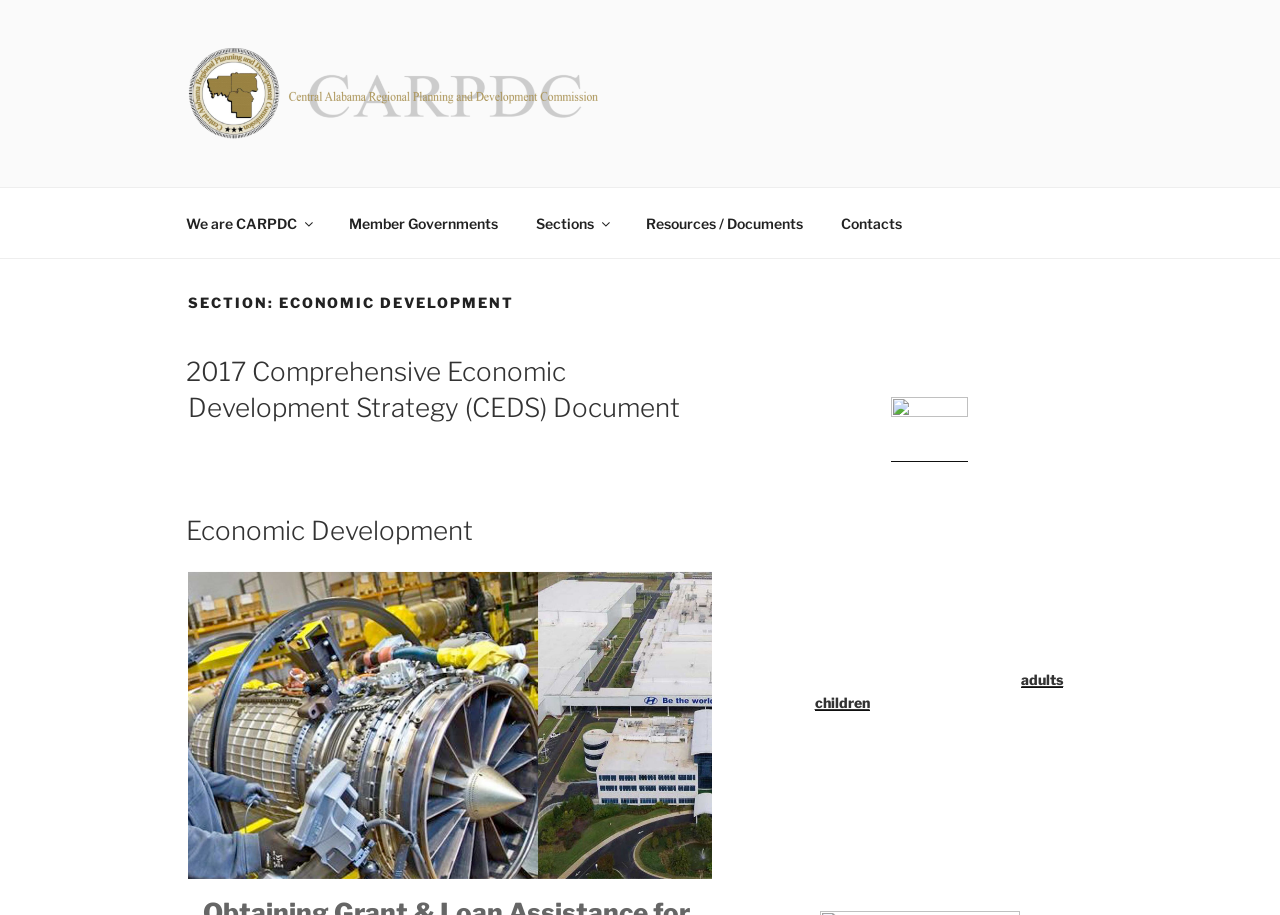What counties are served by CARPDC?
Can you provide a detailed and comprehensive answer to the question?

The counties served by CARPDC can be found in the subtitle 'Serving Montgomery, Autauga and Elmore Counties' which is located below the organization's name.